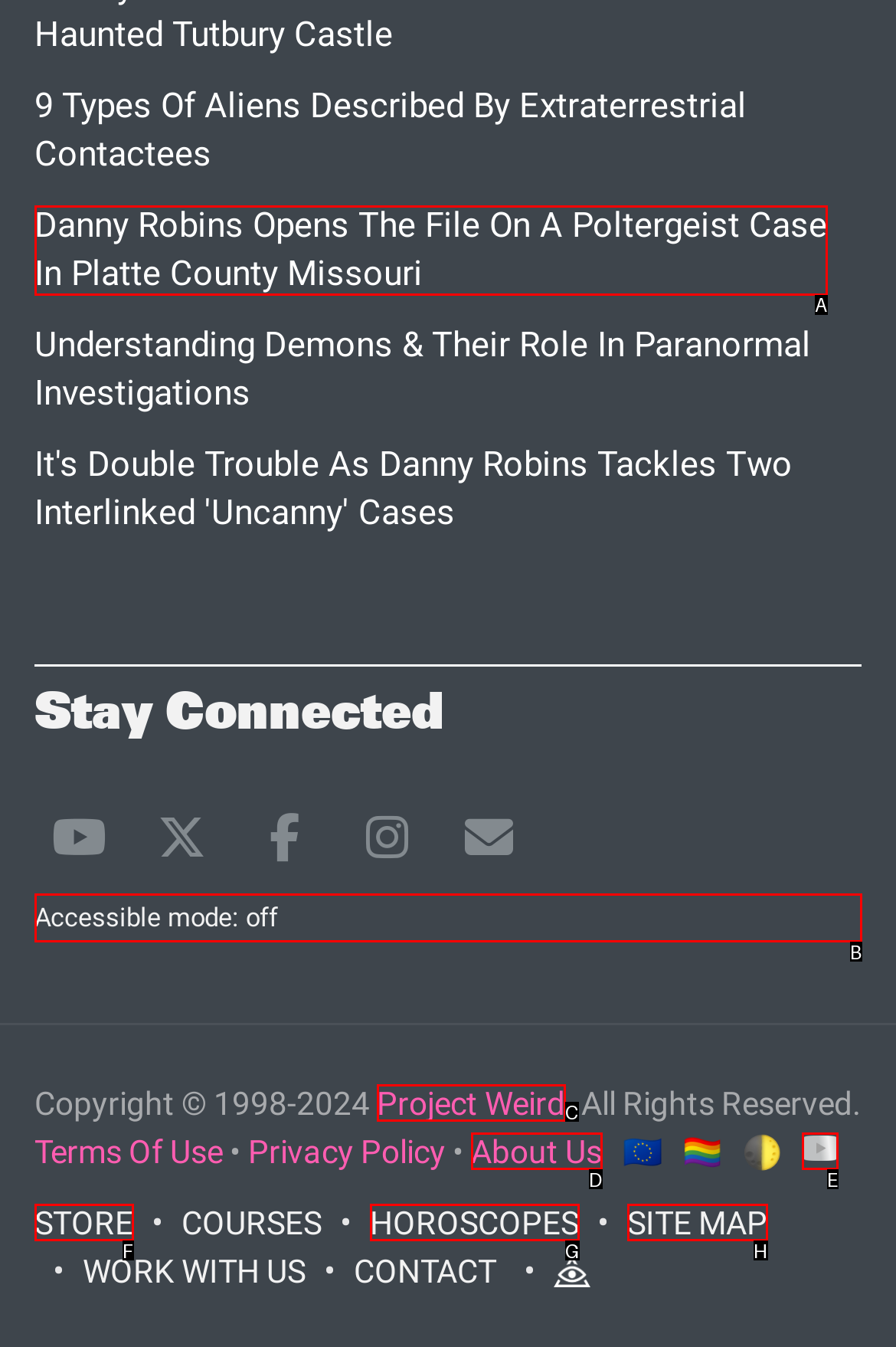Choose the letter that best represents the description: Project Weird. Answer with the letter of the selected choice directly.

C